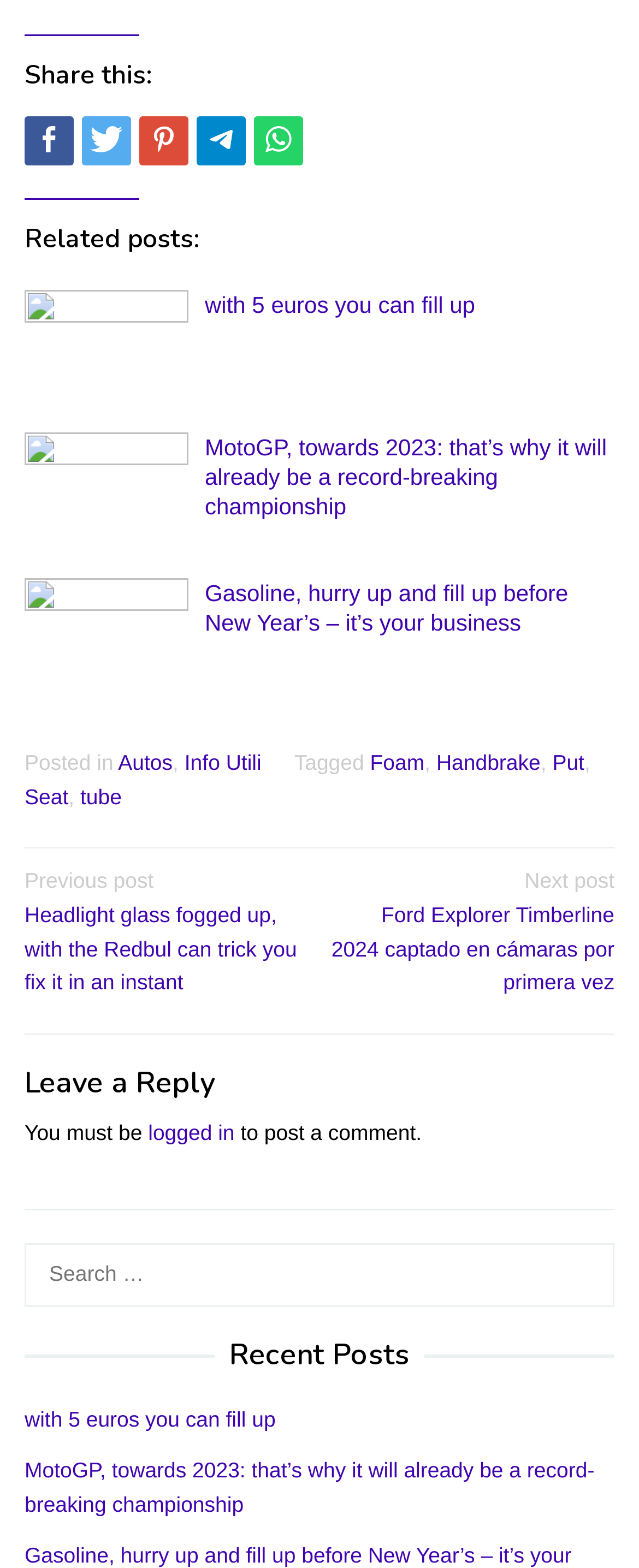Please determine the bounding box coordinates of the element's region to click in order to carry out the following instruction: "Search for something". The coordinates should be four float numbers between 0 and 1, i.e., [left, top, right, bottom].

[0.038, 0.793, 0.962, 0.833]